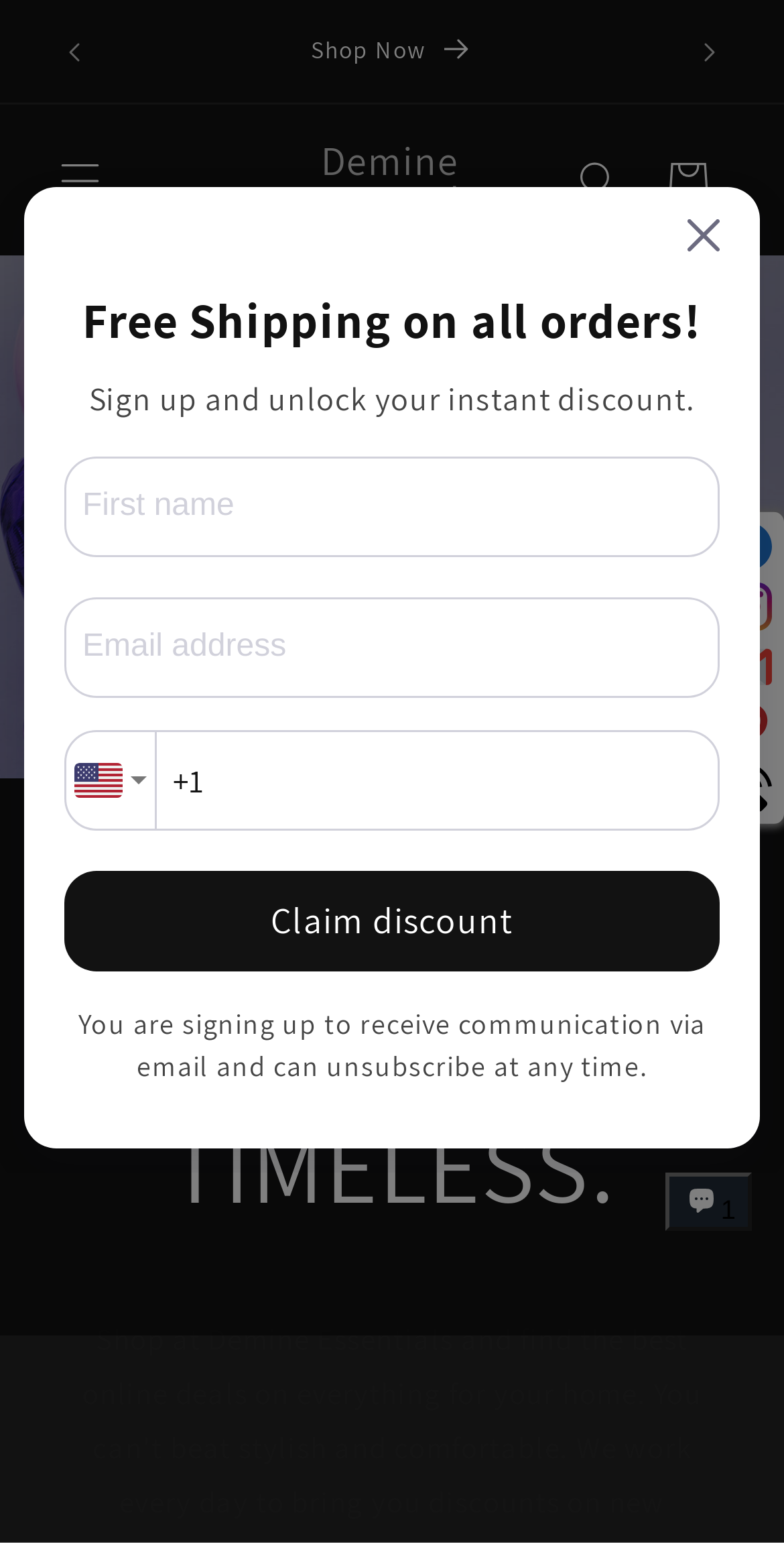Explain the webpage in detail.

This webpage is an online home store for home decor and more. At the top, there is an announcement bar with a carousel feature, allowing users to navigate through multiple announcements. Below the announcement bar, there is a menu button on the left and a search button on the right. The website's logo, "Demine Essentials," is prominently displayed in the center.

Below the logo, there is a call-to-action button that reads "SHOP NOW." Further down, there are two headings that grab attention: "Birthday Sale Begins Now! Use Code: 29andfine at Checkout for a Discount!" and "ICONIC. VERSATILE. TIMELESS." These headings are likely promoting a sale or highlighting the website's unique selling points.

On the right side of the page, there are five small images, possibly showcasing different products or categories. Below these images, there is a chat window where customers can interact with the online store's support team.

A modal dialog box is also present, which appears to be a newsletter signup form. It features an image, a heading that reads "Free Shipping on all orders!", and a few text fields where users can enter their first name, email address, country, and phone number. There is also a combobox for country selection and a button to claim a discount. The dialog box also includes a static text that informs users about the newsletter's terms and conditions.